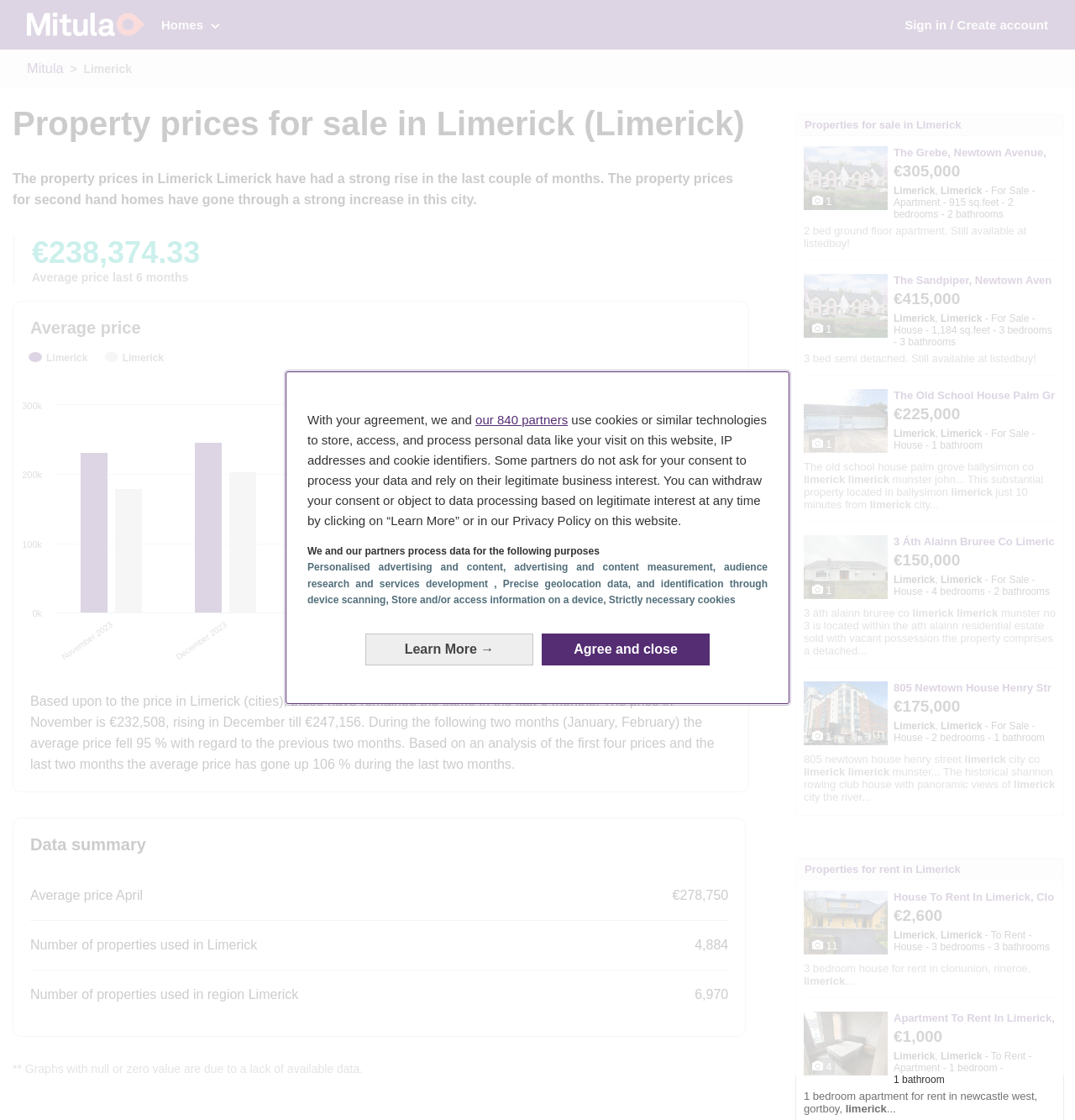What is the price of the house at 805 Newtown House Henry Street Limerick City Co Limerick?
Provide a detailed and extensive answer to the question.

The answer can be found in the list of properties for sale where the fifth property is listed as '805 Newtown House Henry Street Limerick City Co Limerick' with a price of '€175,000'.